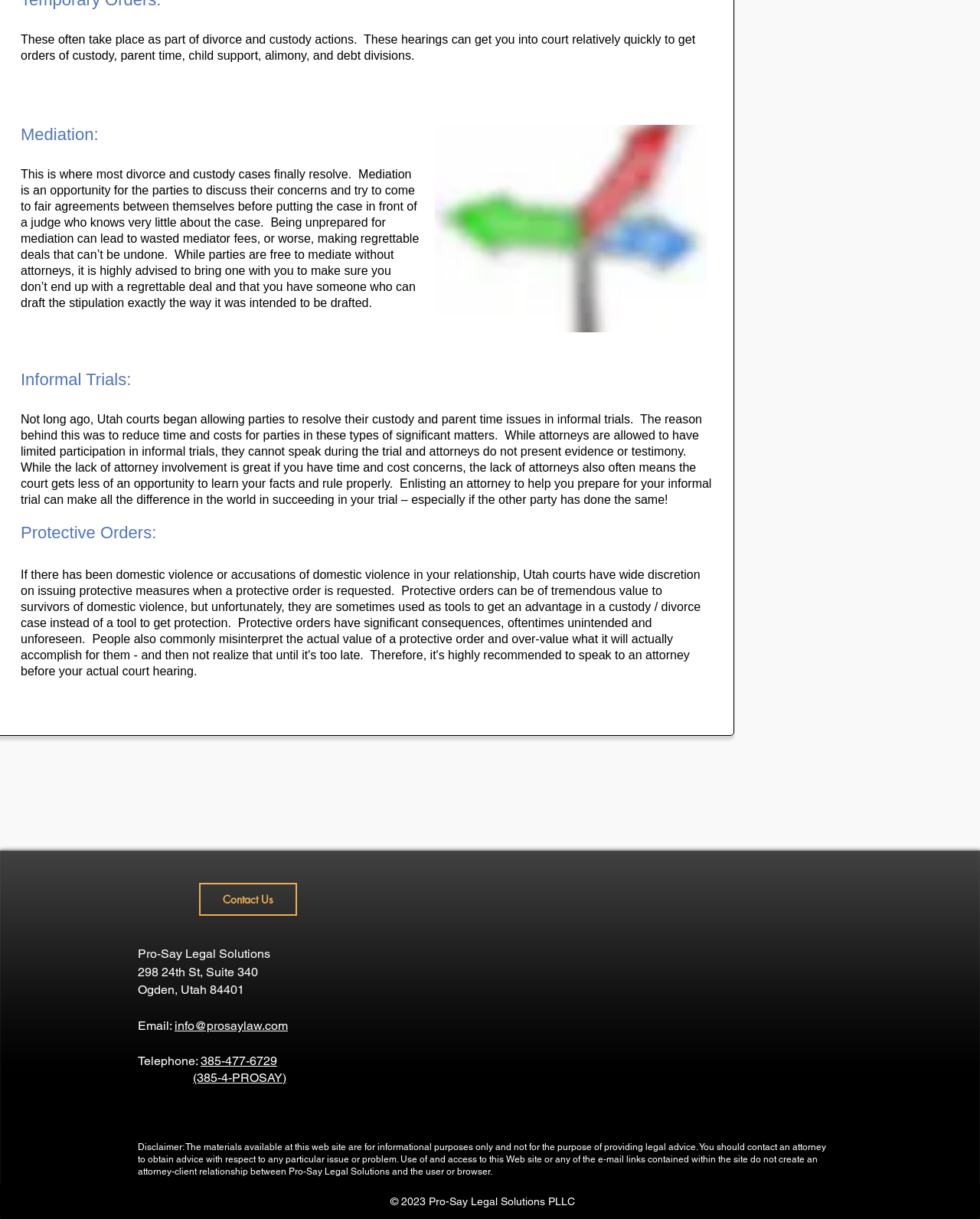Refer to the element description P1350 Mercedes: Ignition Control System and identify the corresponding bounding box in the screenshot. Format the coordinates as (top-left x, top-left y, bottom-right x, bottom-right y) with values in the range of 0 to 1.

None